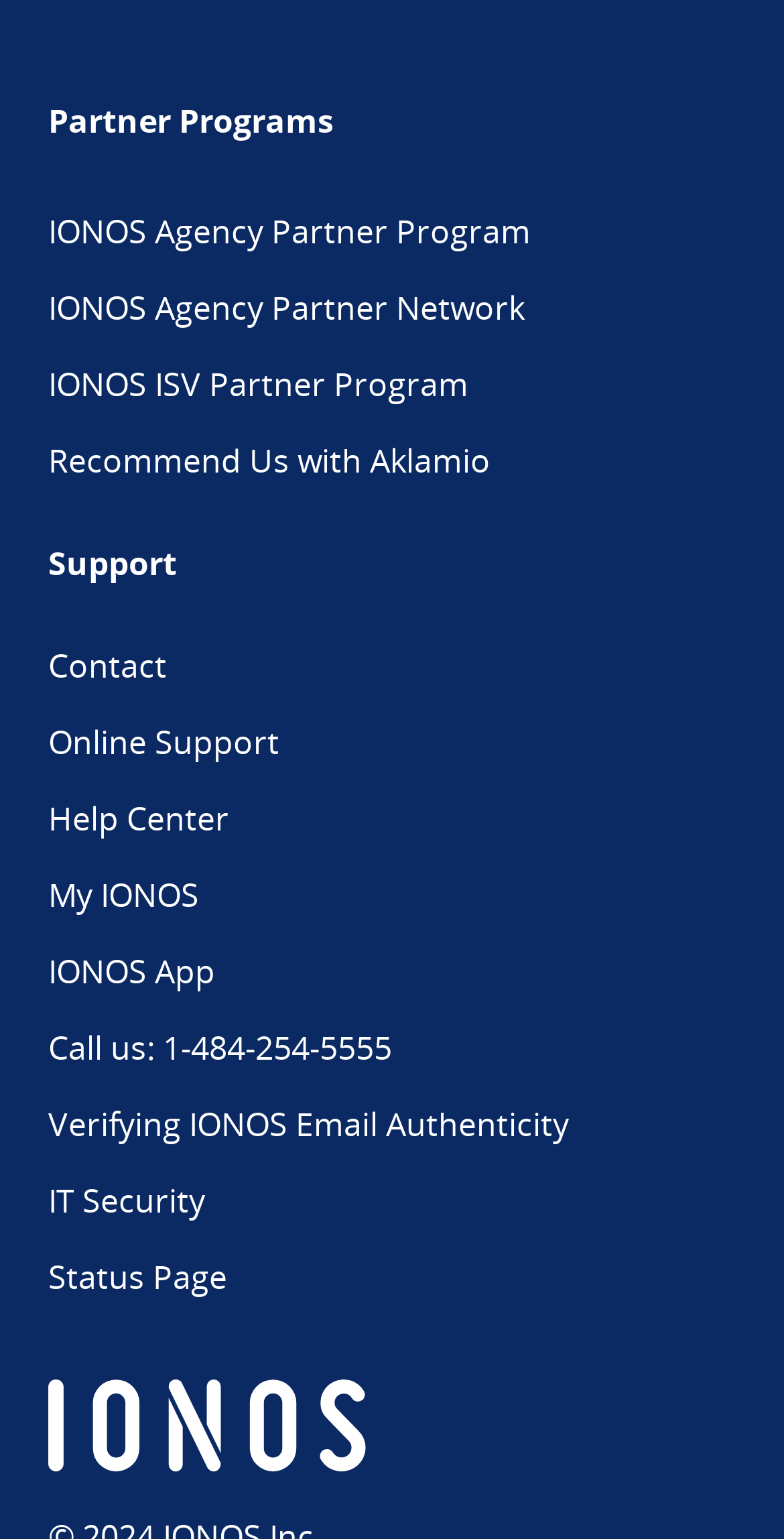What is the last support option?
Provide a comprehensive and detailed answer to the question.

I looked at the links under the 'Support' static text and found that the last one is 'Status Page', which is located at the bottom of the list.